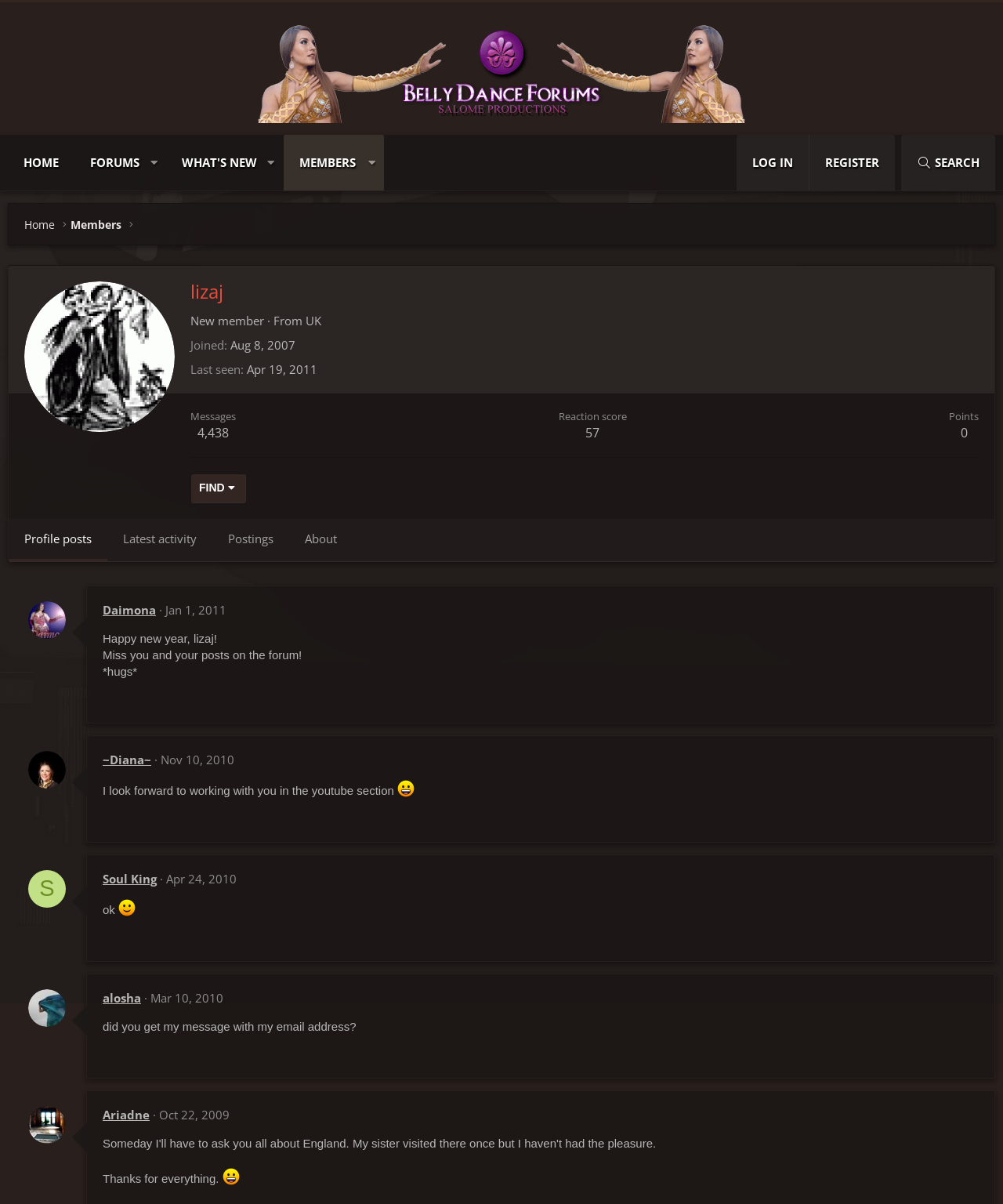How many tabs are there in the tablist? Analyze the screenshot and reply with just one word or a short phrase.

5